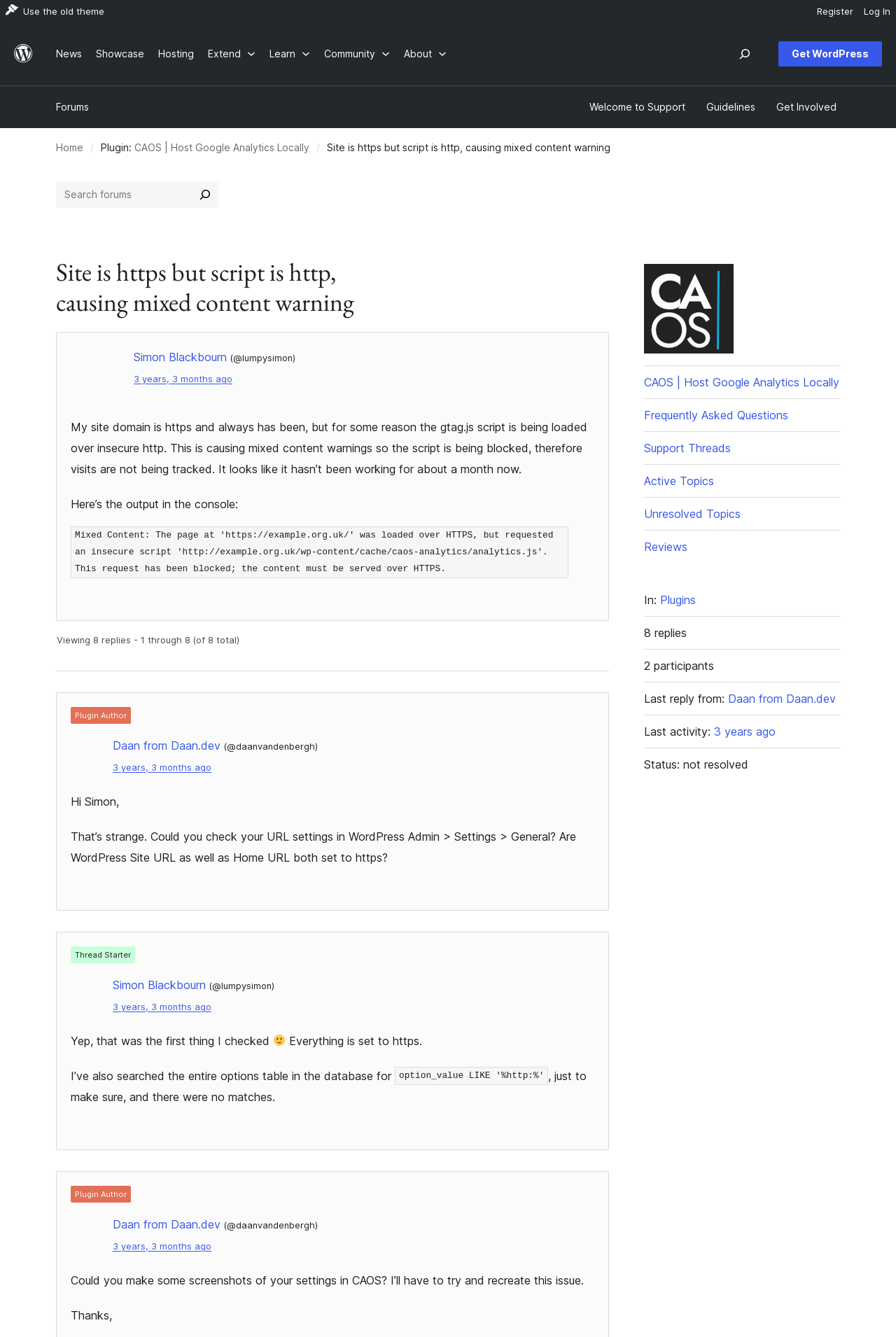Please identify the bounding box coordinates of the region to click in order to complete the given instruction: "Search for something in the search box". The coordinates should be four float numbers between 0 and 1, i.e., [left, top, right, bottom].

[0.062, 0.136, 0.244, 0.156]